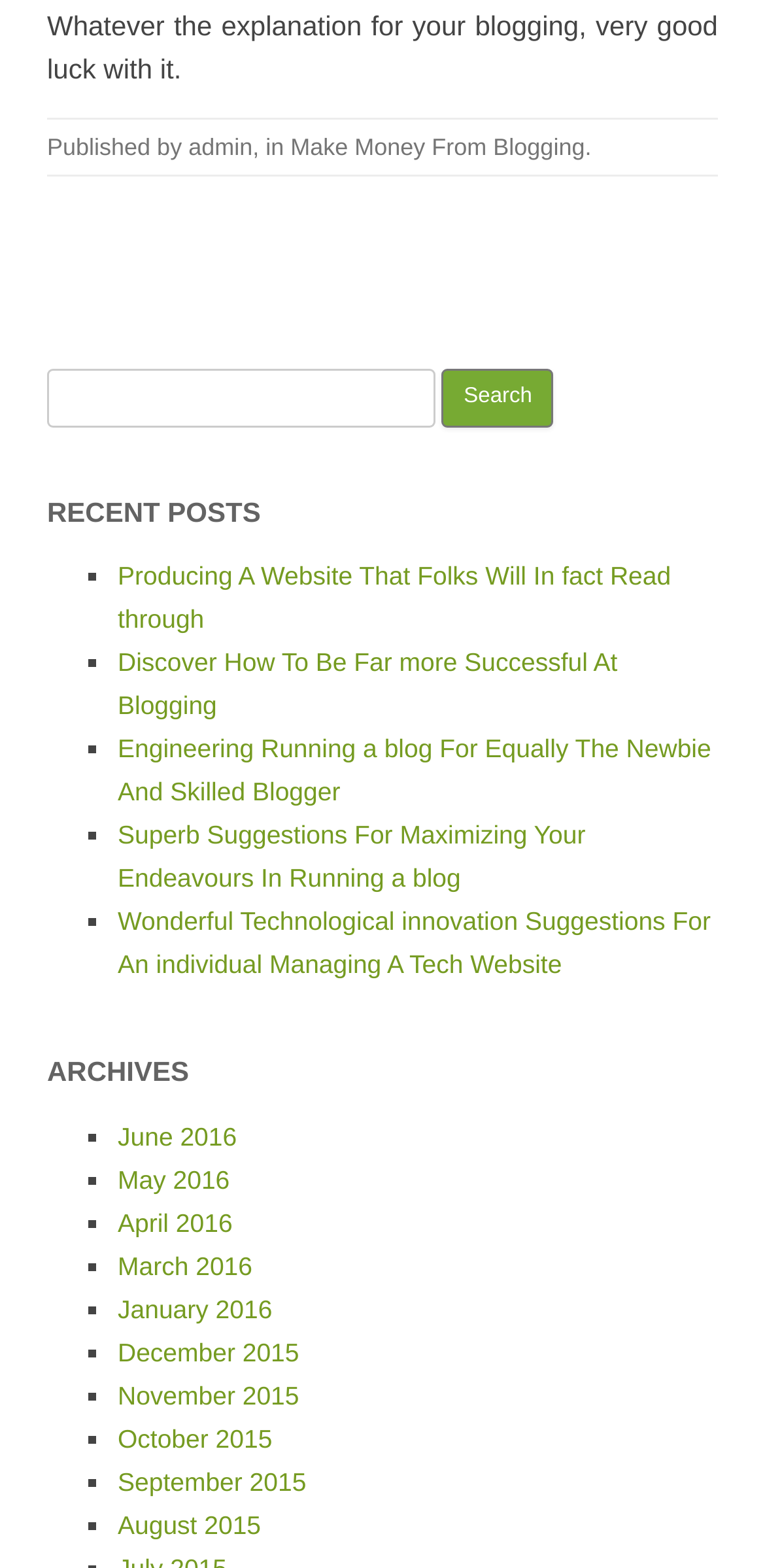Locate the bounding box coordinates of the clickable area needed to fulfill the instruction: "View archives from June 2016".

[0.154, 0.716, 0.31, 0.734]